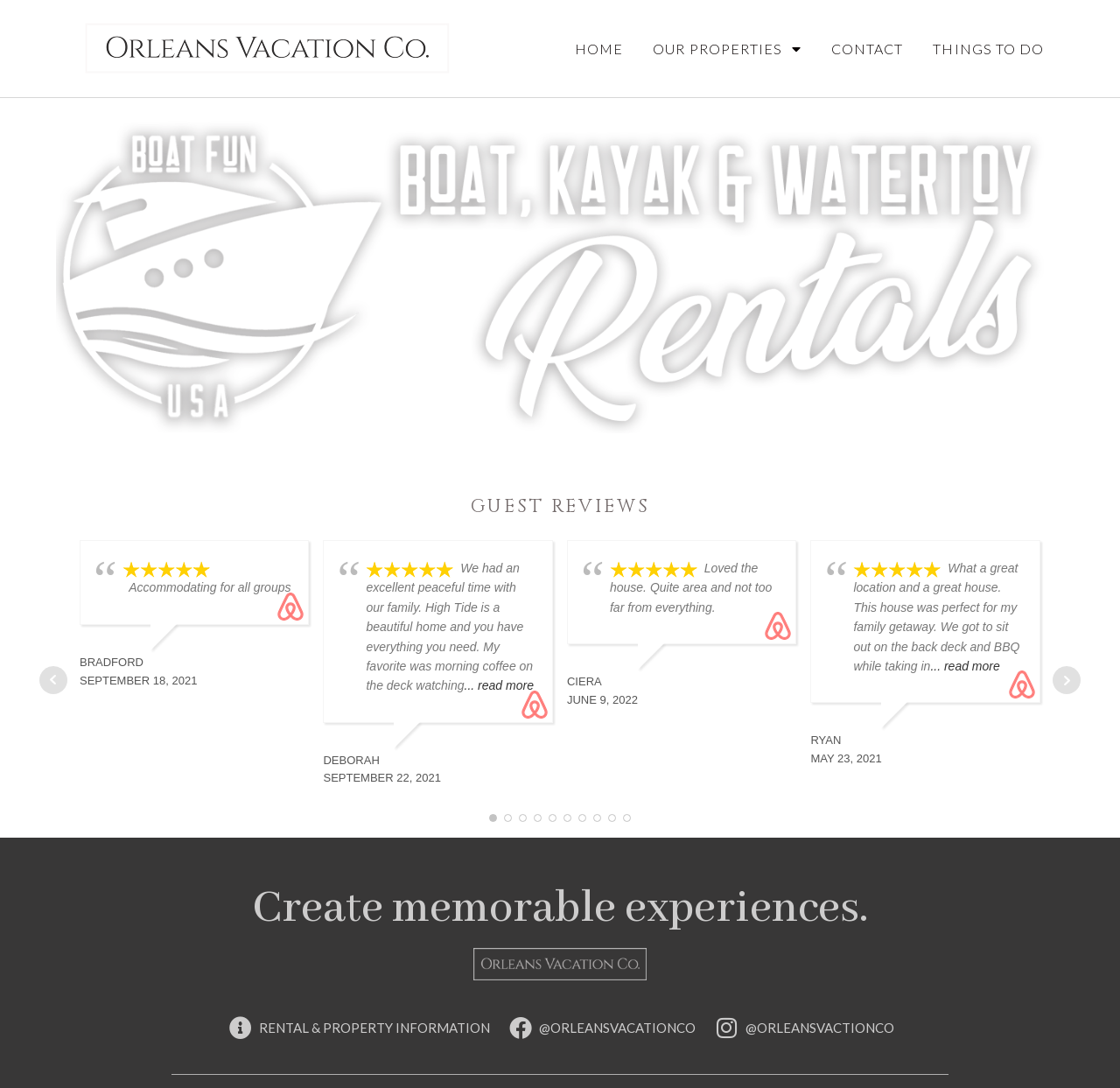Use the information in the screenshot to answer the question comprehensively: What is the theme of the guest reviews?

The guest reviews section contains quotes from various individuals, such as Bradford, Deborah, and Ryan, who have stayed in vacation homes. The reviews mention their positive experiences, such as having a peaceful time with family, enjoying the location, and appreciating the amenities.